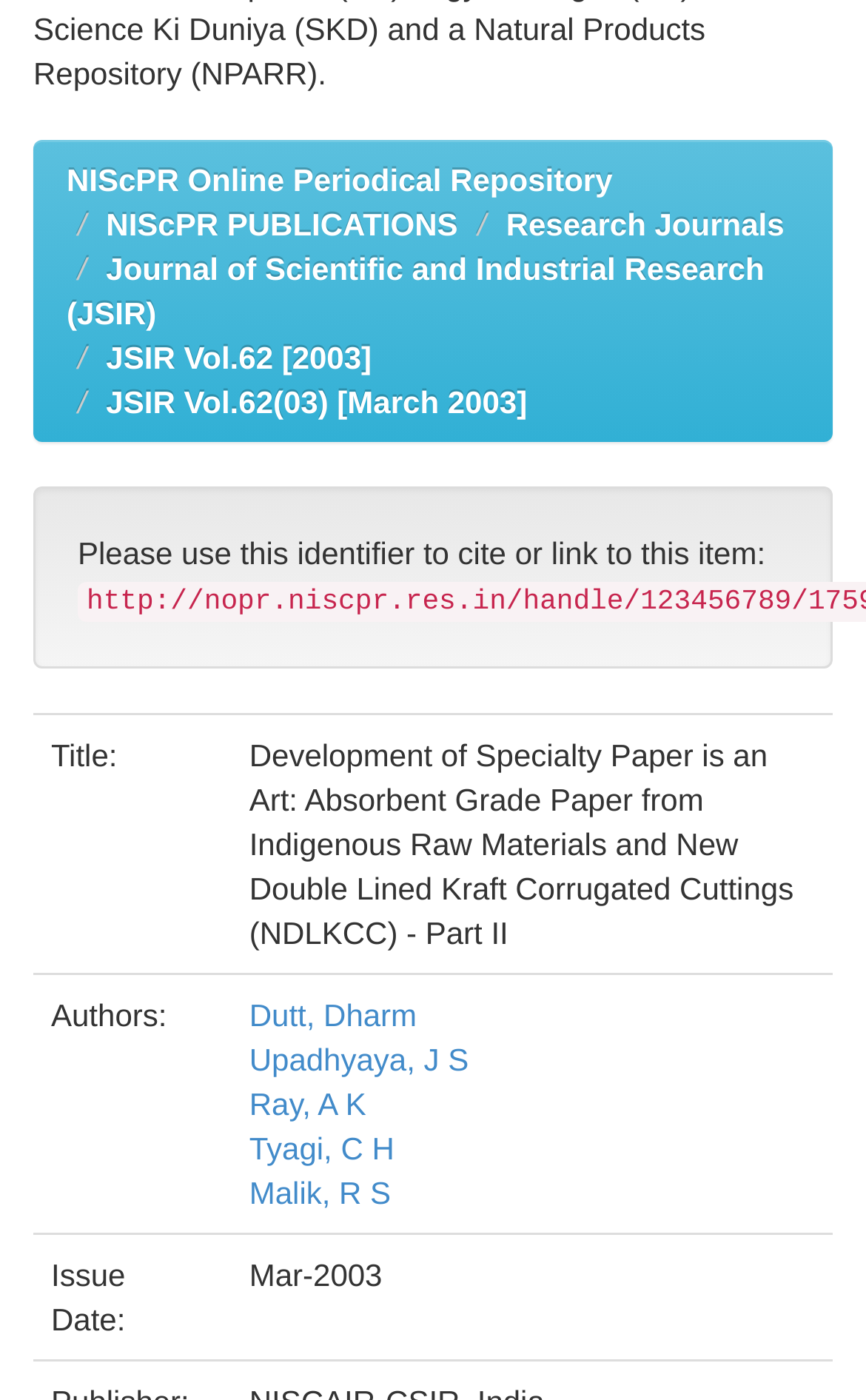Refer to the element description Dutt, Dharm and identify the corresponding bounding box in the screenshot. Format the coordinates as (top-left x, top-left y, bottom-right x, bottom-right y) with values in the range of 0 to 1.

[0.288, 0.712, 0.481, 0.737]